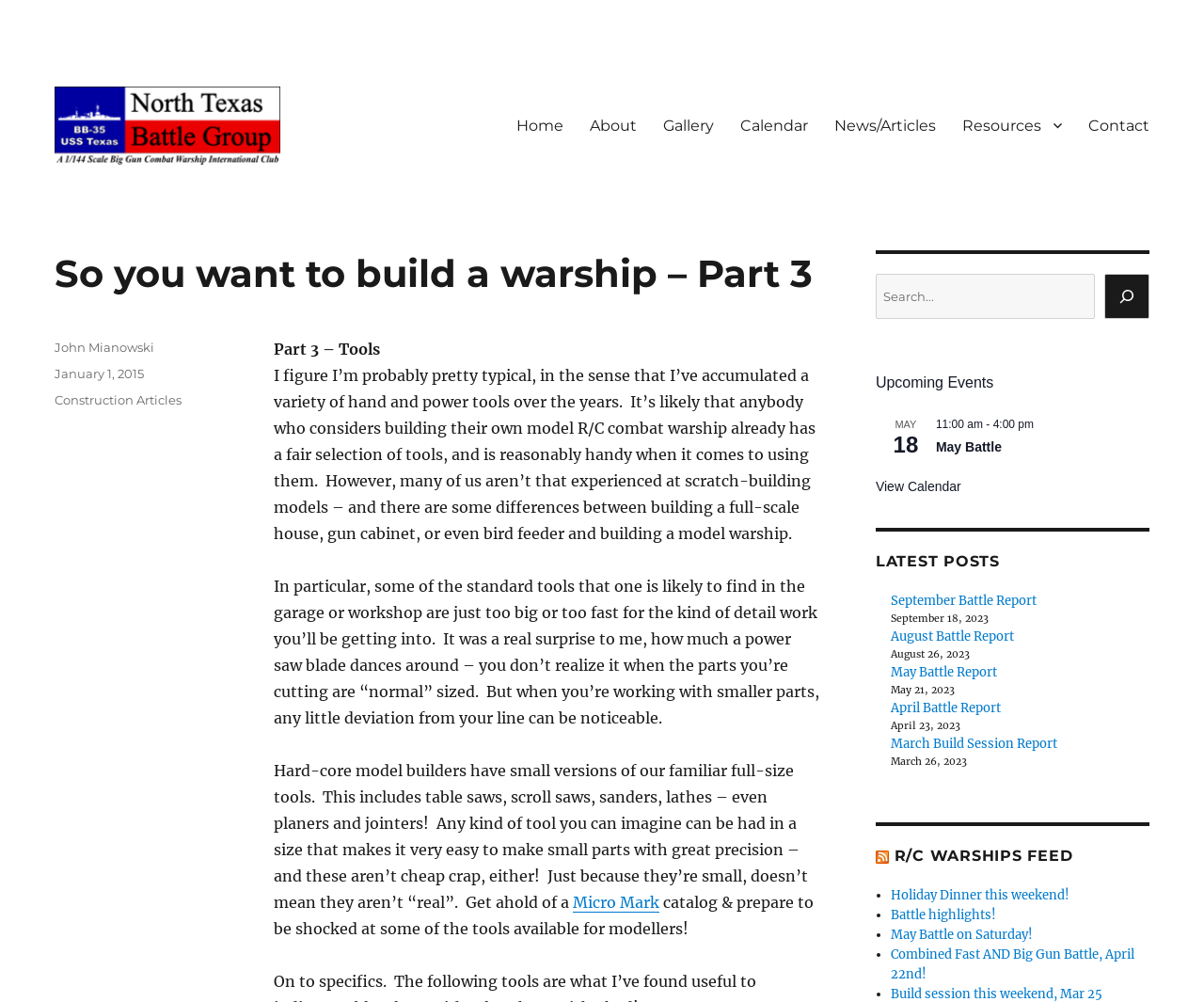Please identify the bounding box coordinates of the element that needs to be clicked to execute the following command: "Contact us today". Provide the bounding box using four float numbers between 0 and 1, formatted as [left, top, right, bottom].

None